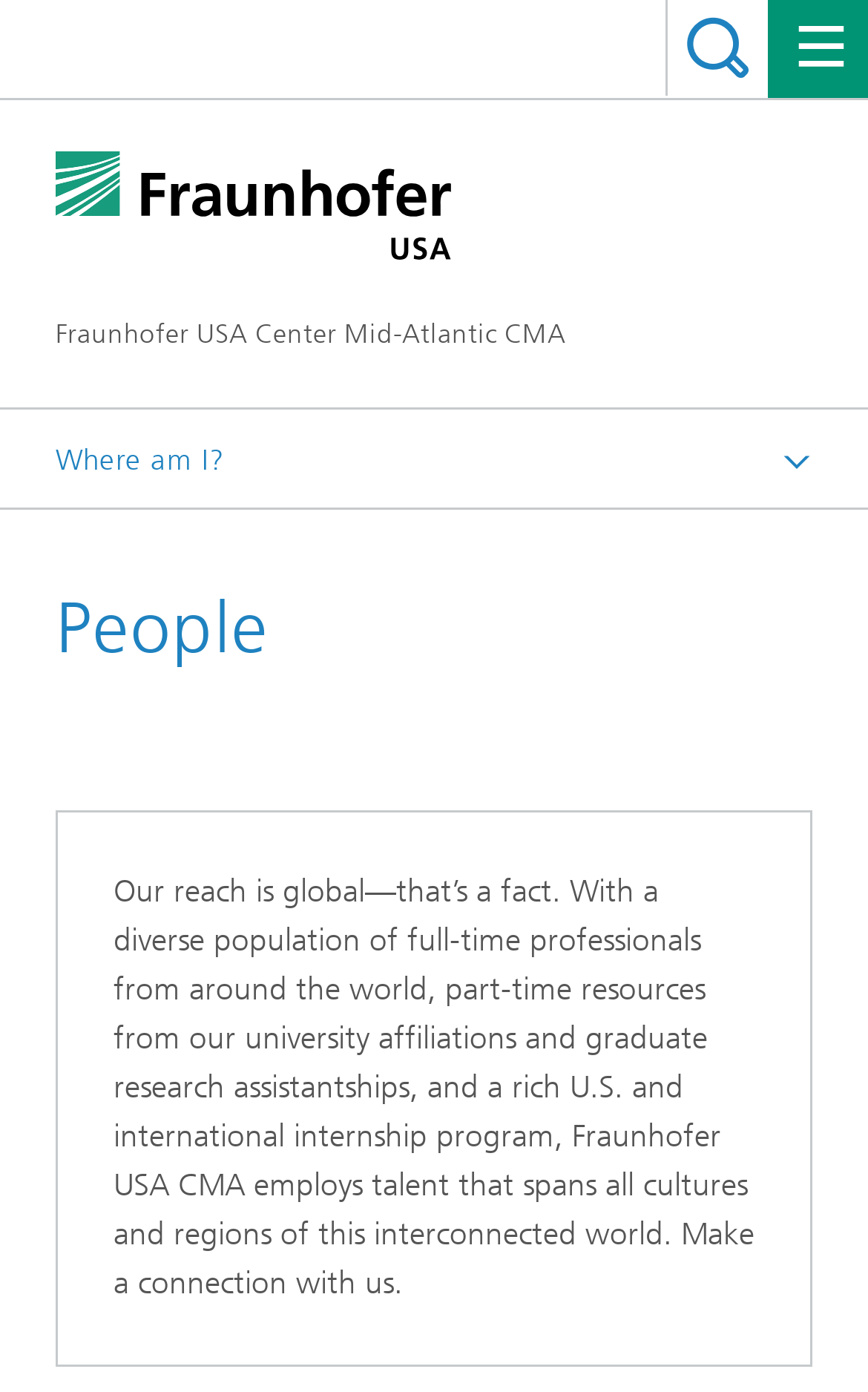Identify the bounding box coordinates of the HTML element based on this description: "Search".

[0.769, 0.0, 0.885, 0.069]